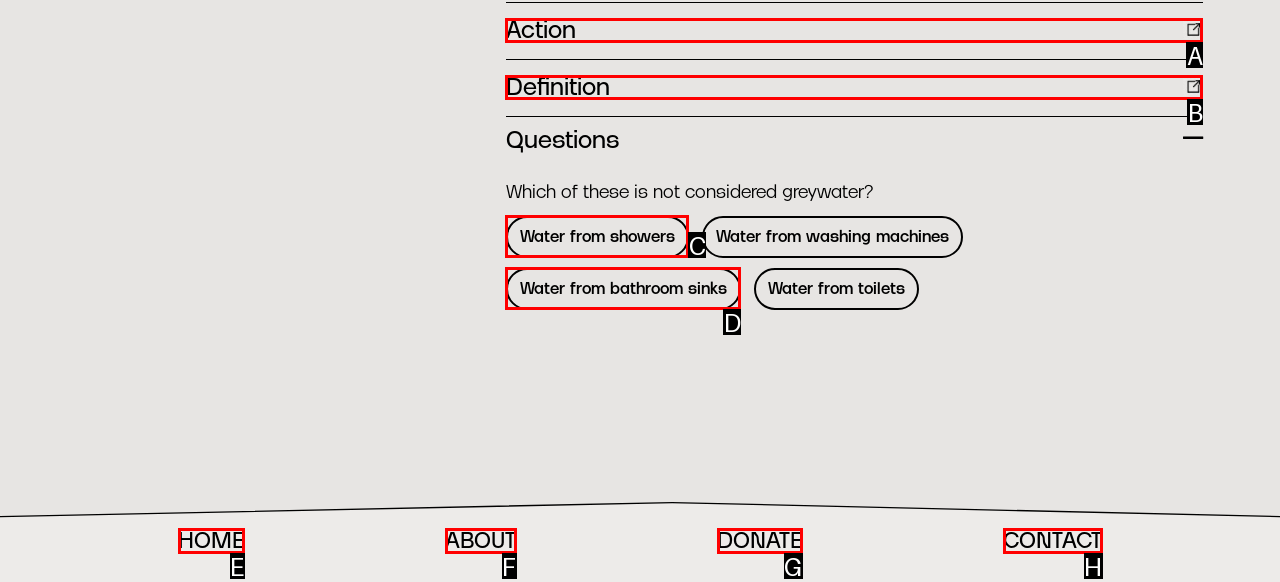Tell me the letter of the option that corresponds to the description: September 22, 2022October 4, 2022
Answer using the letter from the given choices directly.

None